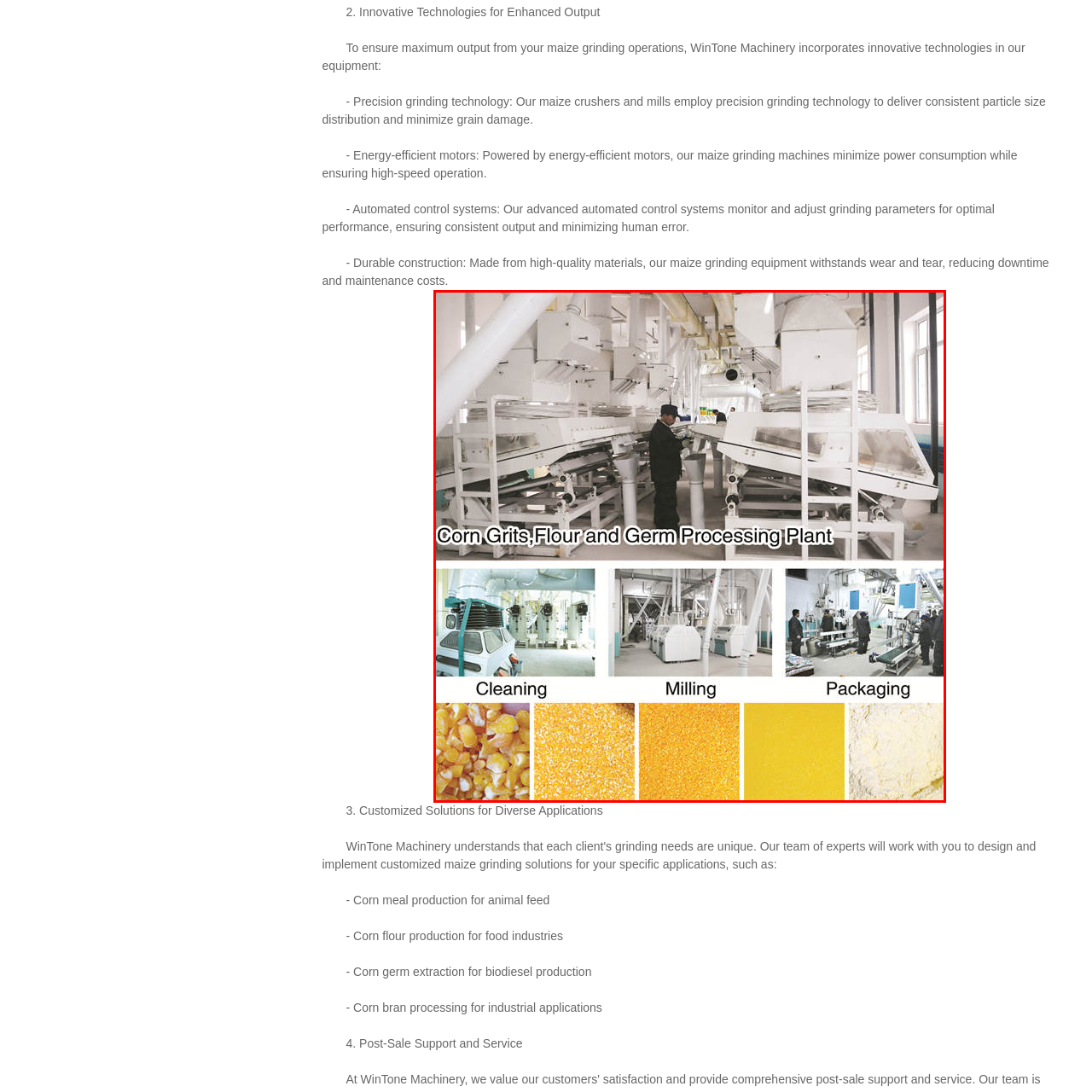What are the three essential stages of maize processing?
Examine the image that is surrounded by the red bounding box and answer the question with as much detail as possible using the image.

The image illustrates the three essential stages of maize processing, which are cleaning, milling, and packaging, each stage is visually represented, depicting raw corn, the milled product, and the final packaged flour.